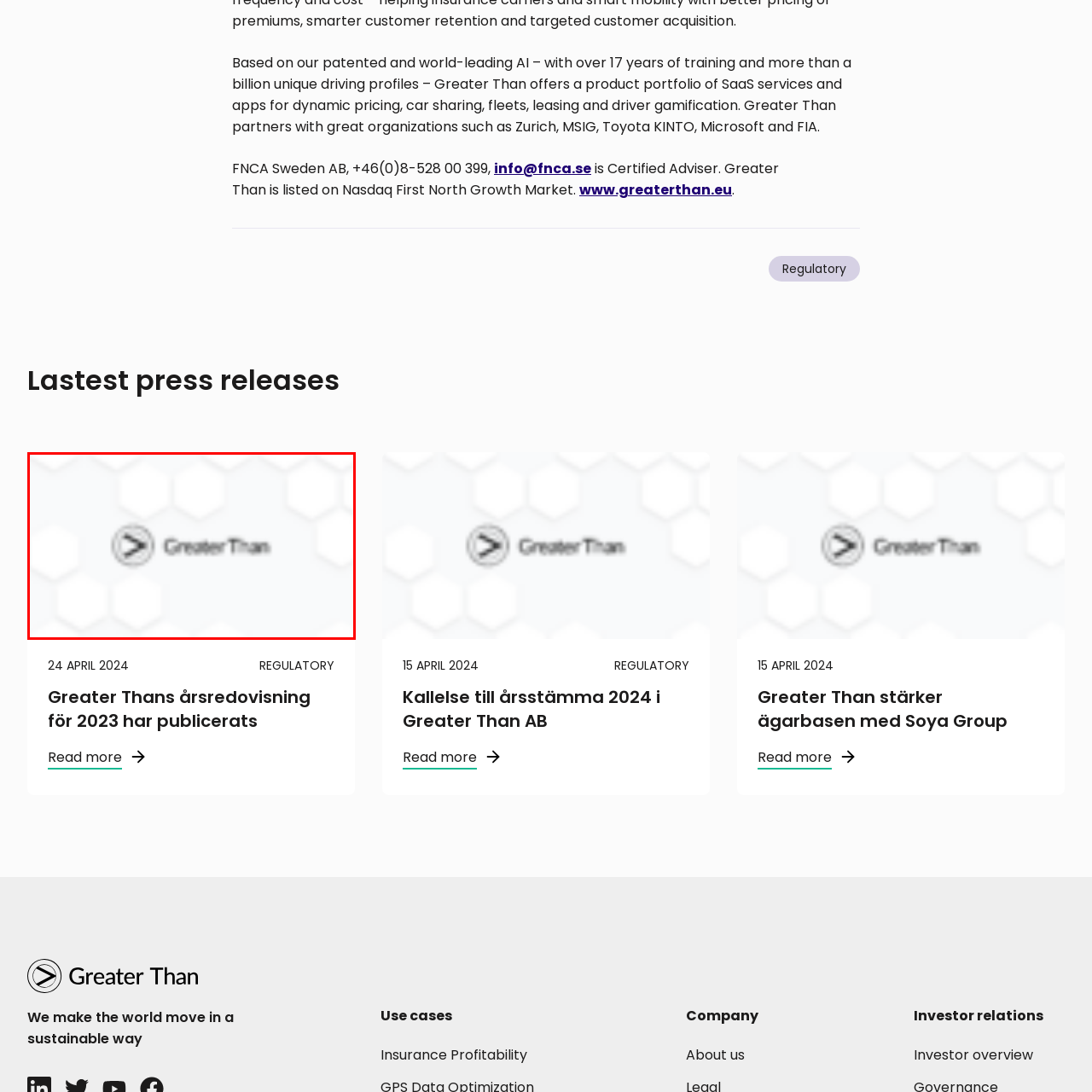Refer to the image enclosed in the red bounding box, then answer the following question in a single word or phrase: What sectors does Greater Than provide services for?

SaaS services, car sharing, and driver gamification